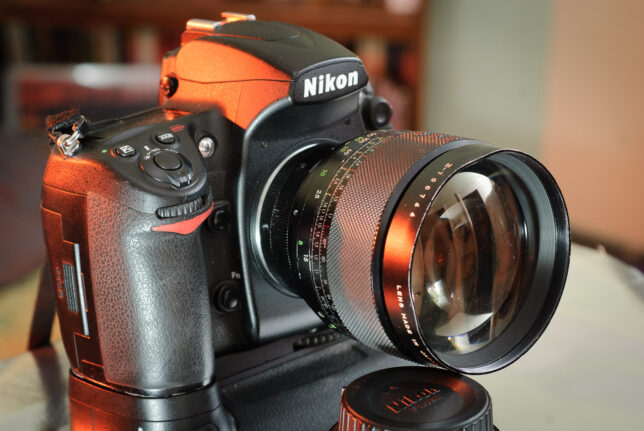What is the brand of the lens?
Answer the question with a thorough and detailed explanation.

The caption highlights the 'large Sigma lens' attached to the camera, indicating that the brand of the lens is Sigma.